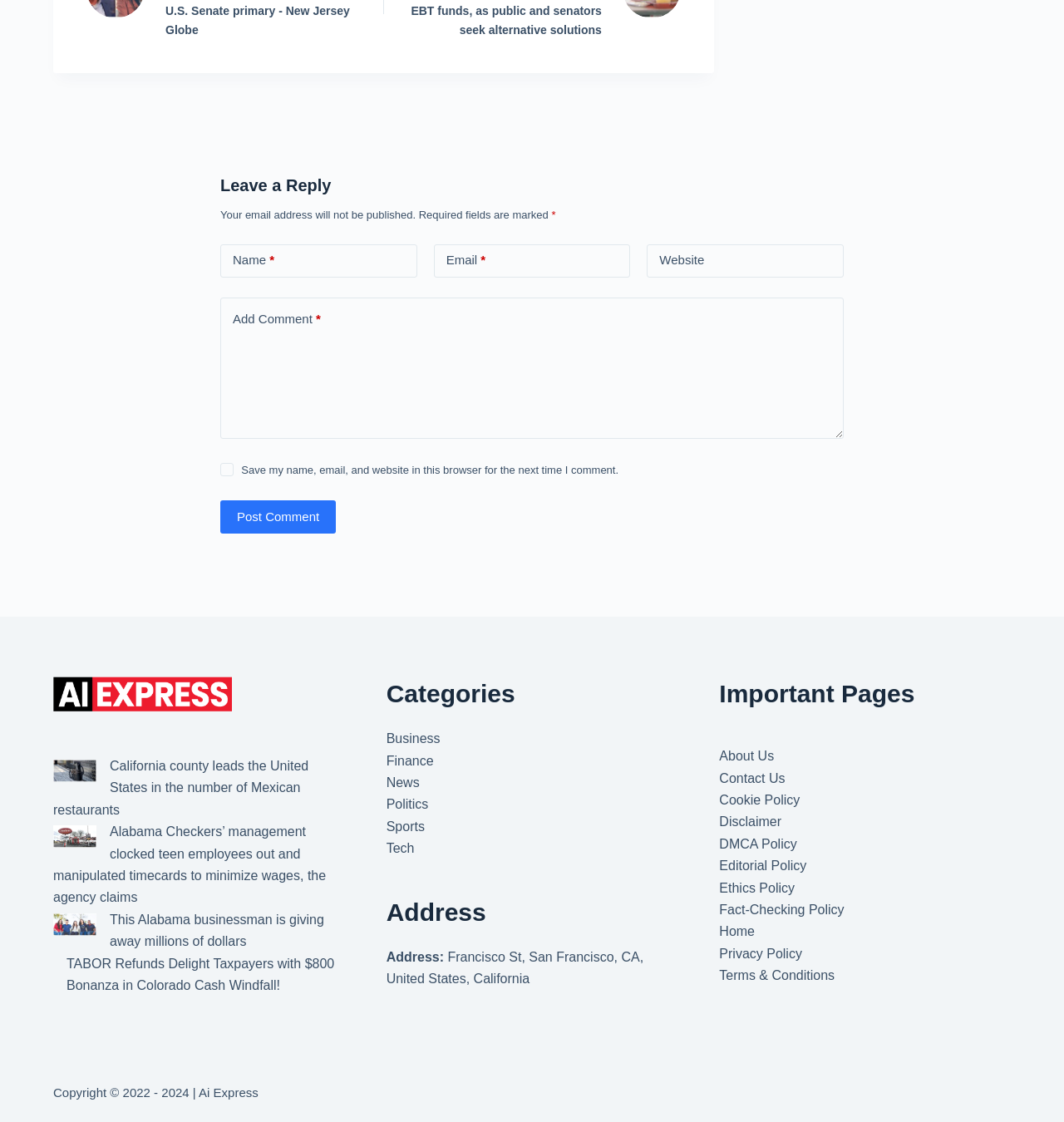Identify the bounding box coordinates for the element you need to click to achieve the following task: "Click on the 'Post Comment' button". The coordinates must be four float values ranging from 0 to 1, formatted as [left, top, right, bottom].

[0.207, 0.446, 0.316, 0.476]